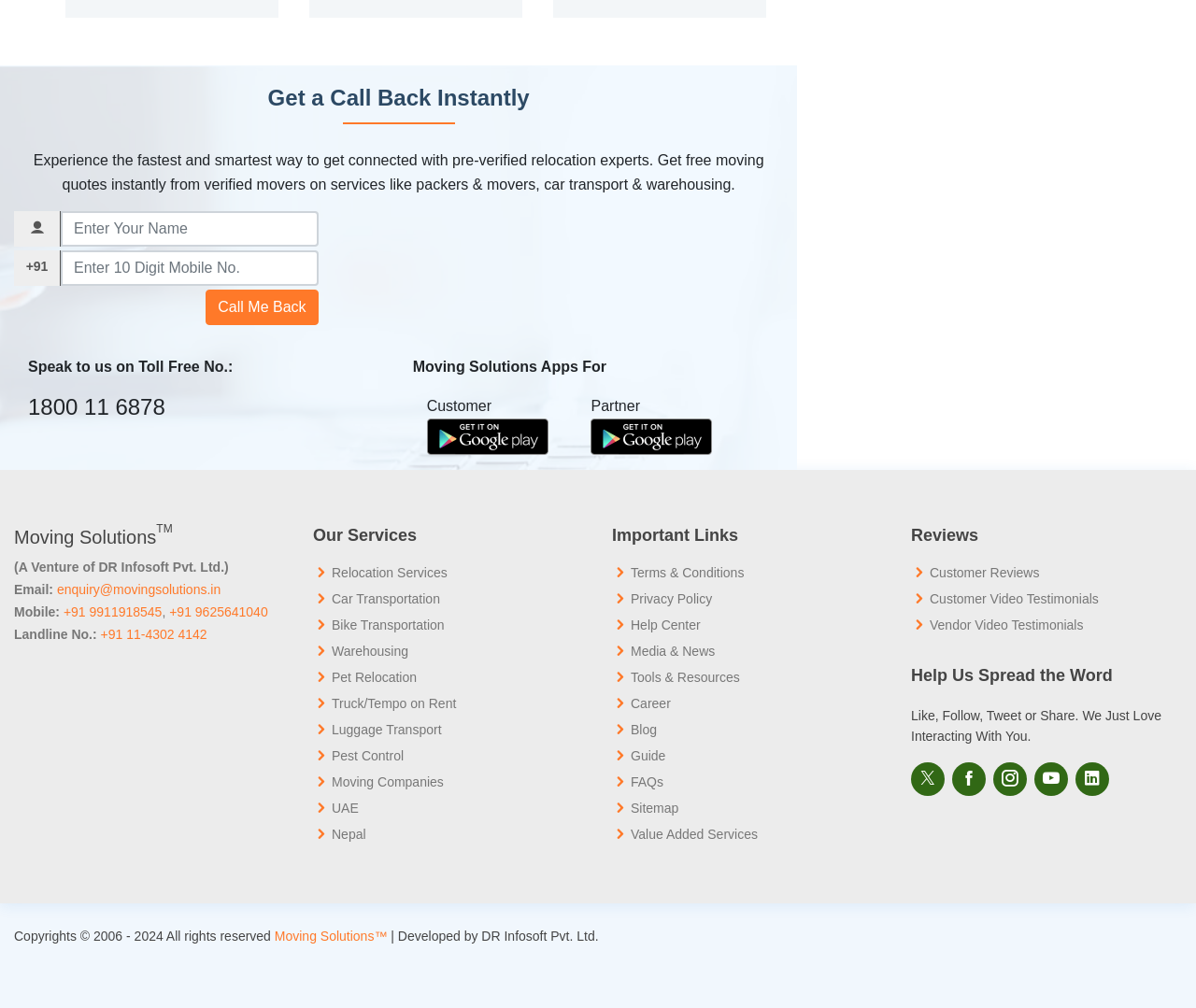Identify the bounding box coordinates for the UI element described by the following text: "+91 11-4302 4142". Provide the coordinates as four float numbers between 0 and 1, in the format [left, top, right, bottom].

[0.084, 0.622, 0.173, 0.636]